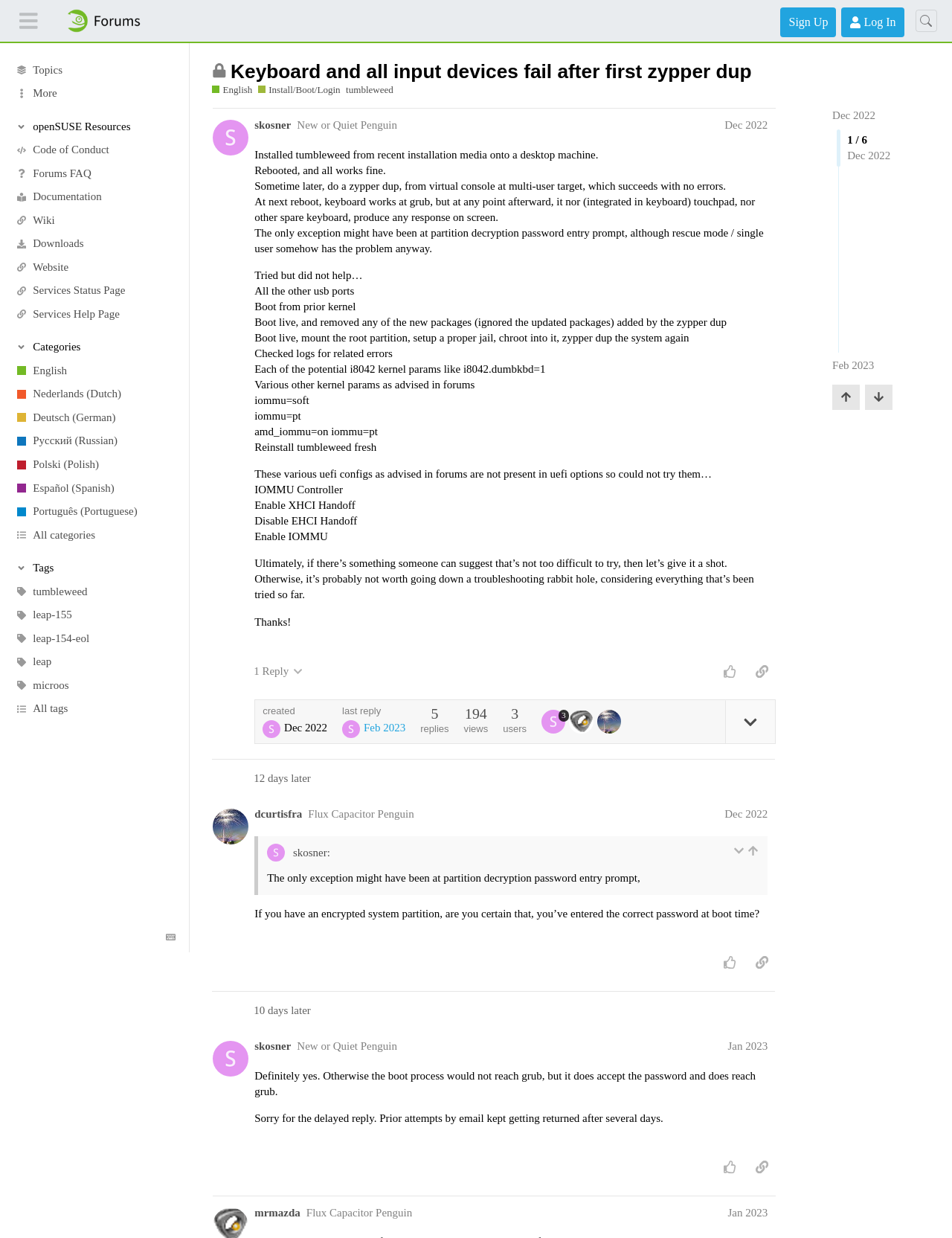Answer in one word or a short phrase: 
What is the username of the user who posted the first message?

skosner